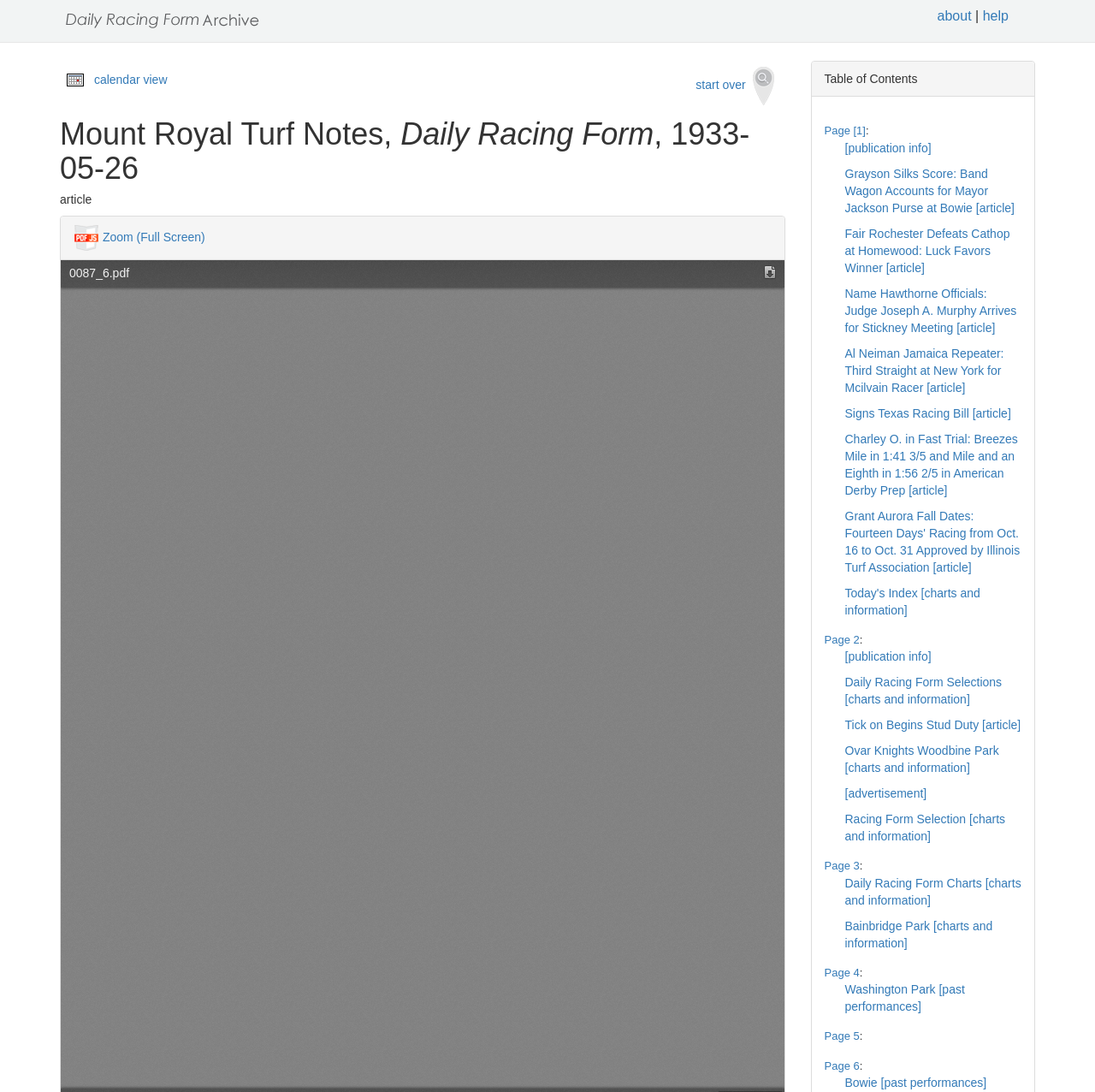Bounding box coordinates are specified in the format (top-left x, top-left y, bottom-right x, bottom-right y). All values are floating point numbers bounded between 0 and 1. Please provide the bounding box coordinate of the region this sentence describes: Bainbridge Park [charts and information]

[0.771, 0.841, 0.906, 0.87]